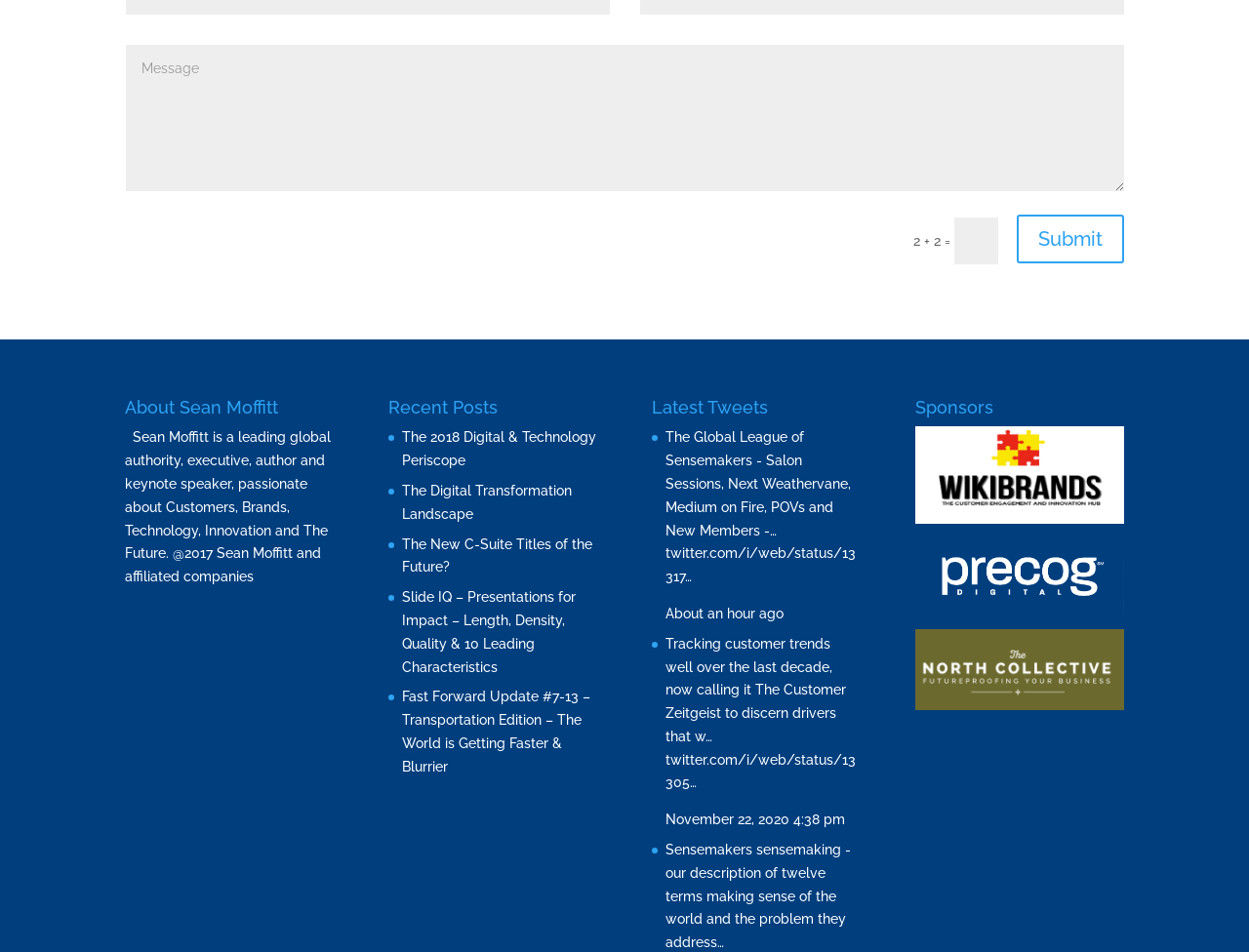Pinpoint the bounding box coordinates of the clickable element needed to complete the instruction: "Visit the About Sean Moffitt page". The coordinates should be provided as four float numbers between 0 and 1: [left, top, right, bottom].

[0.1, 0.419, 0.267, 0.448]